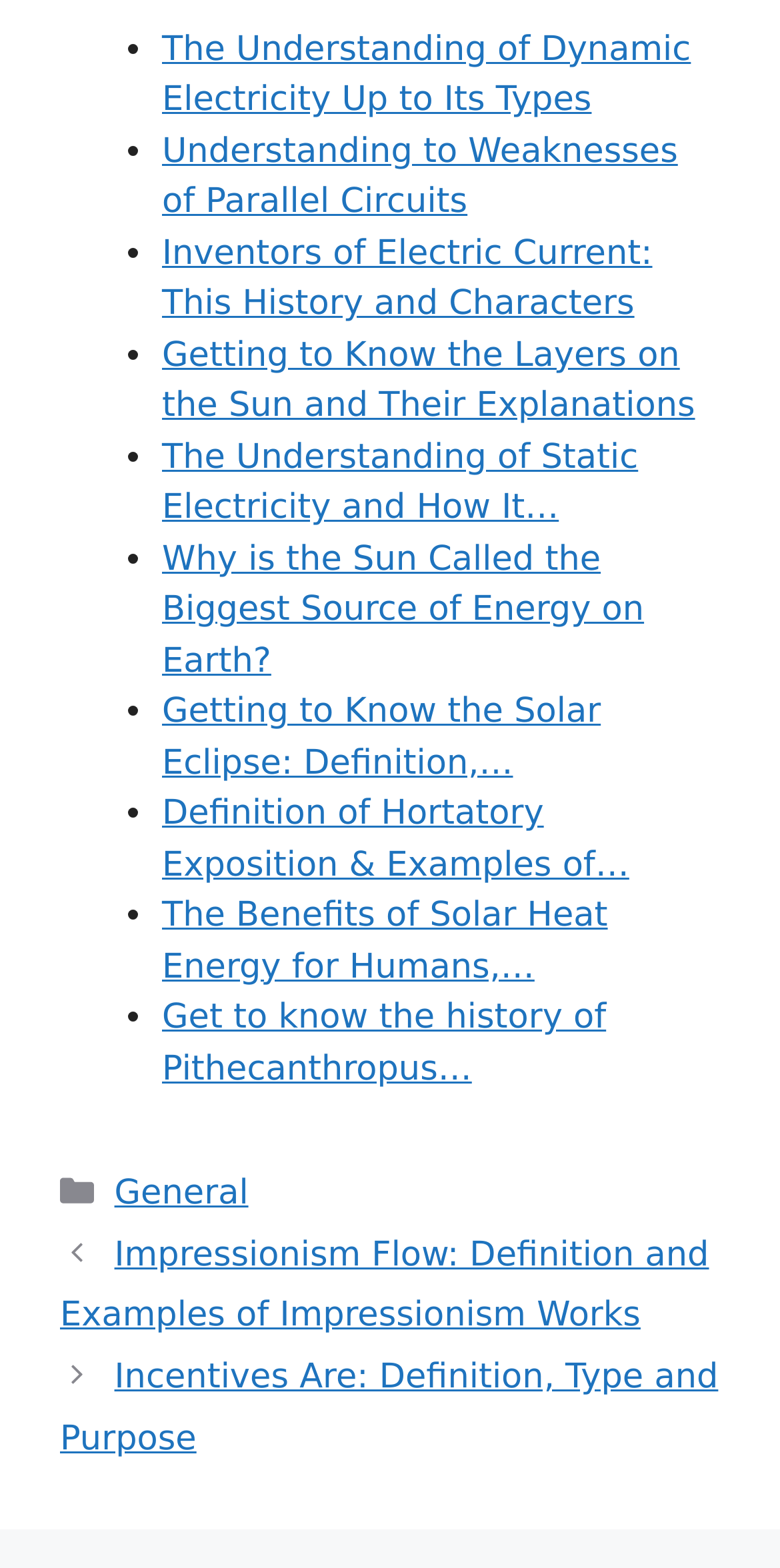Mark the bounding box of the element that matches the following description: "General".

[0.147, 0.749, 0.318, 0.774]